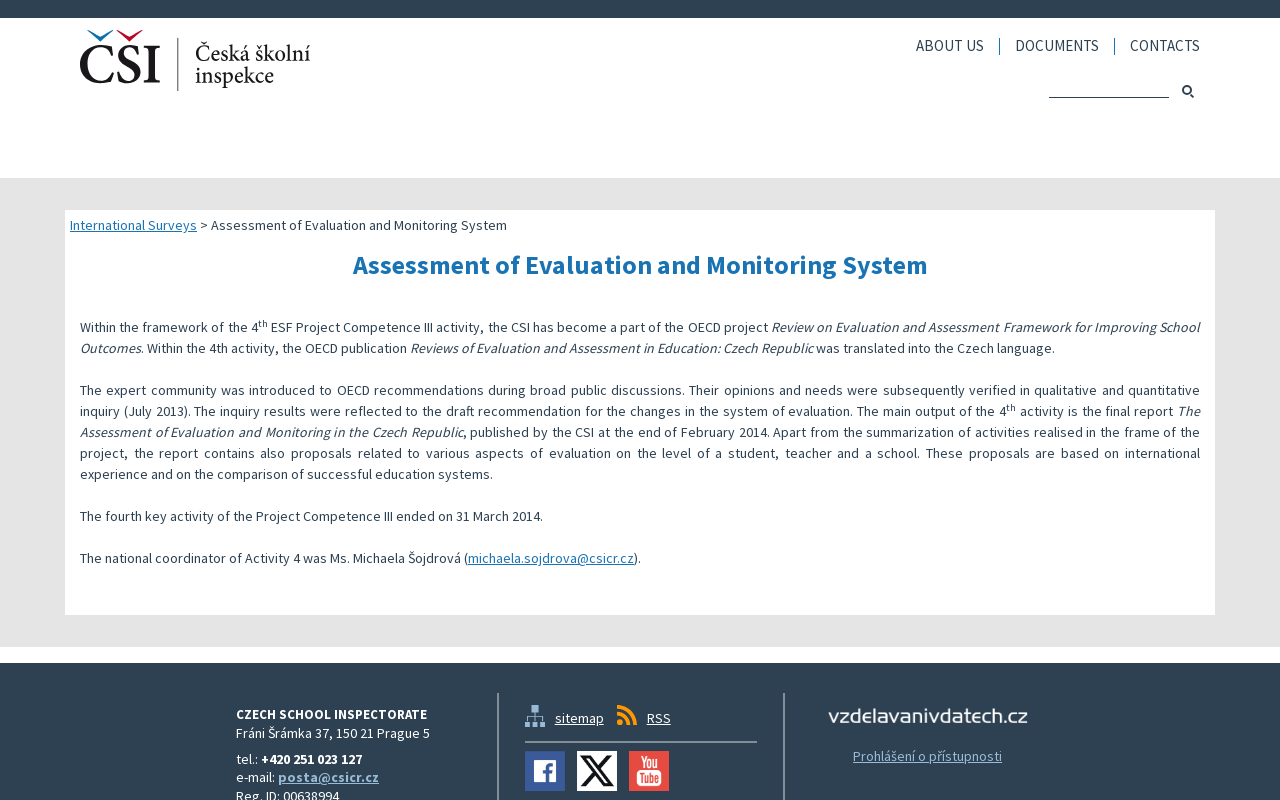Highlight the bounding box of the UI element that corresponds to this description: "Hledat".

[0.913, 0.088, 0.941, 0.135]